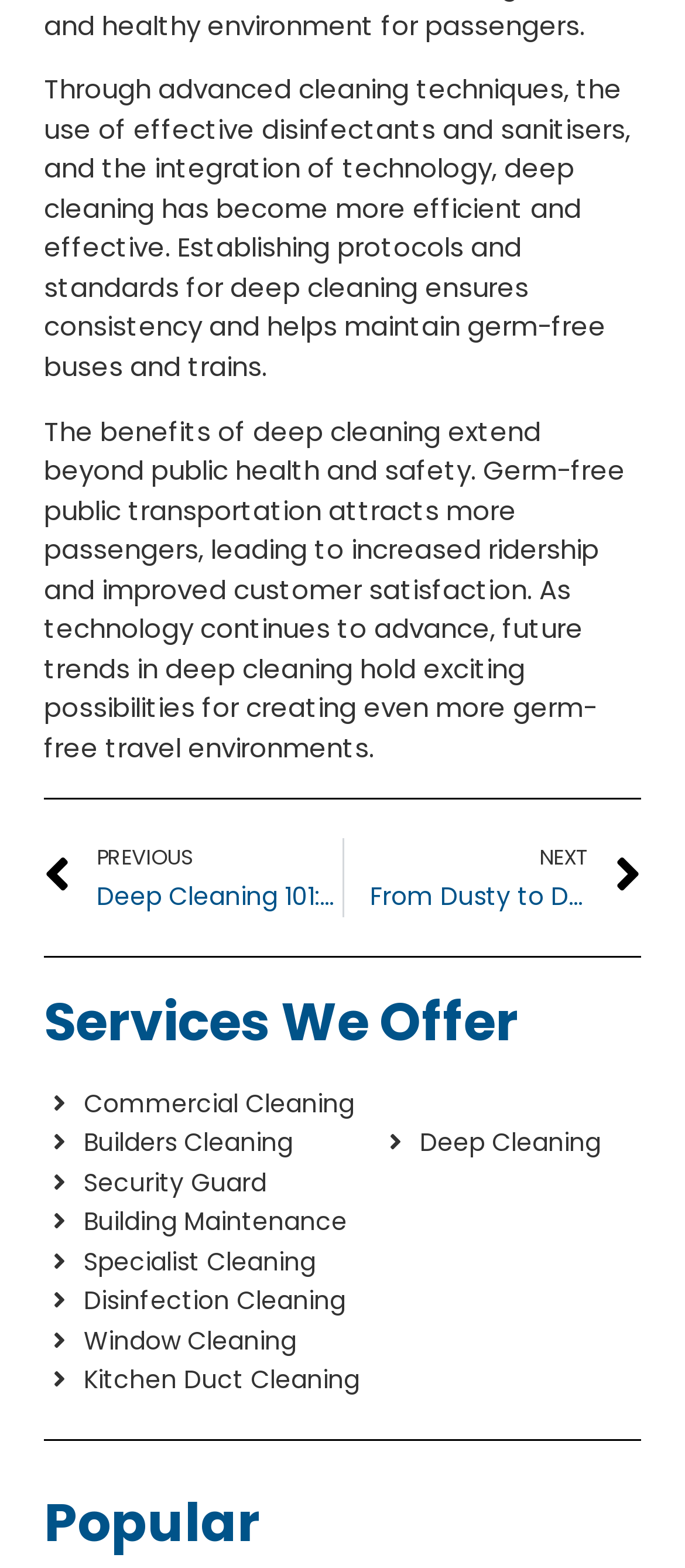Identify the bounding box coordinates of the clickable region necessary to fulfill the following instruction: "Click on 'NEXT' to go to the next article". The bounding box coordinates should be four float numbers between 0 and 1, i.e., [left, top, right, bottom].

[0.54, 0.534, 0.936, 0.585]